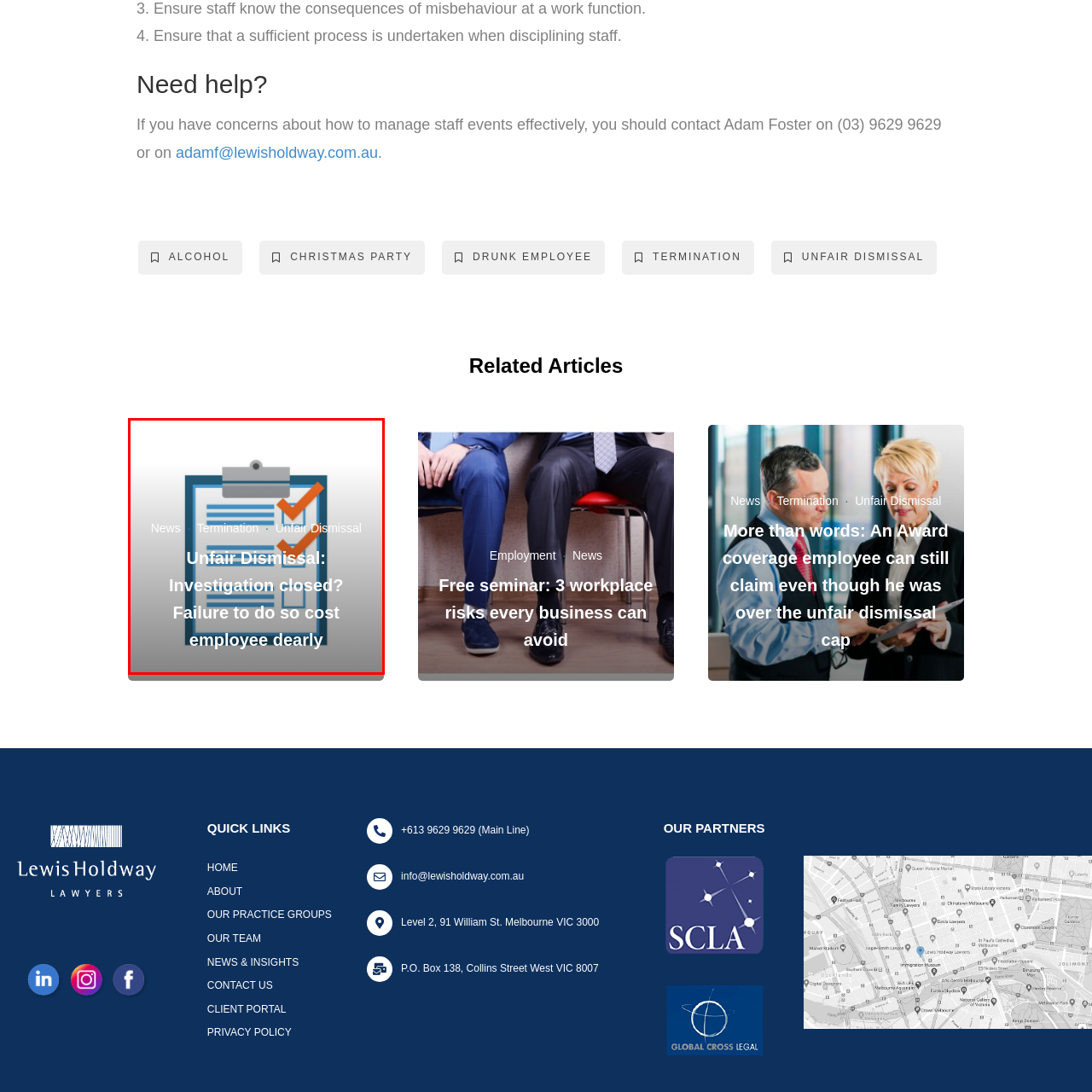What is the theme of the headline?
Focus on the image highlighted within the red borders and answer with a single word or short phrase derived from the image.

Unfair Dismissal